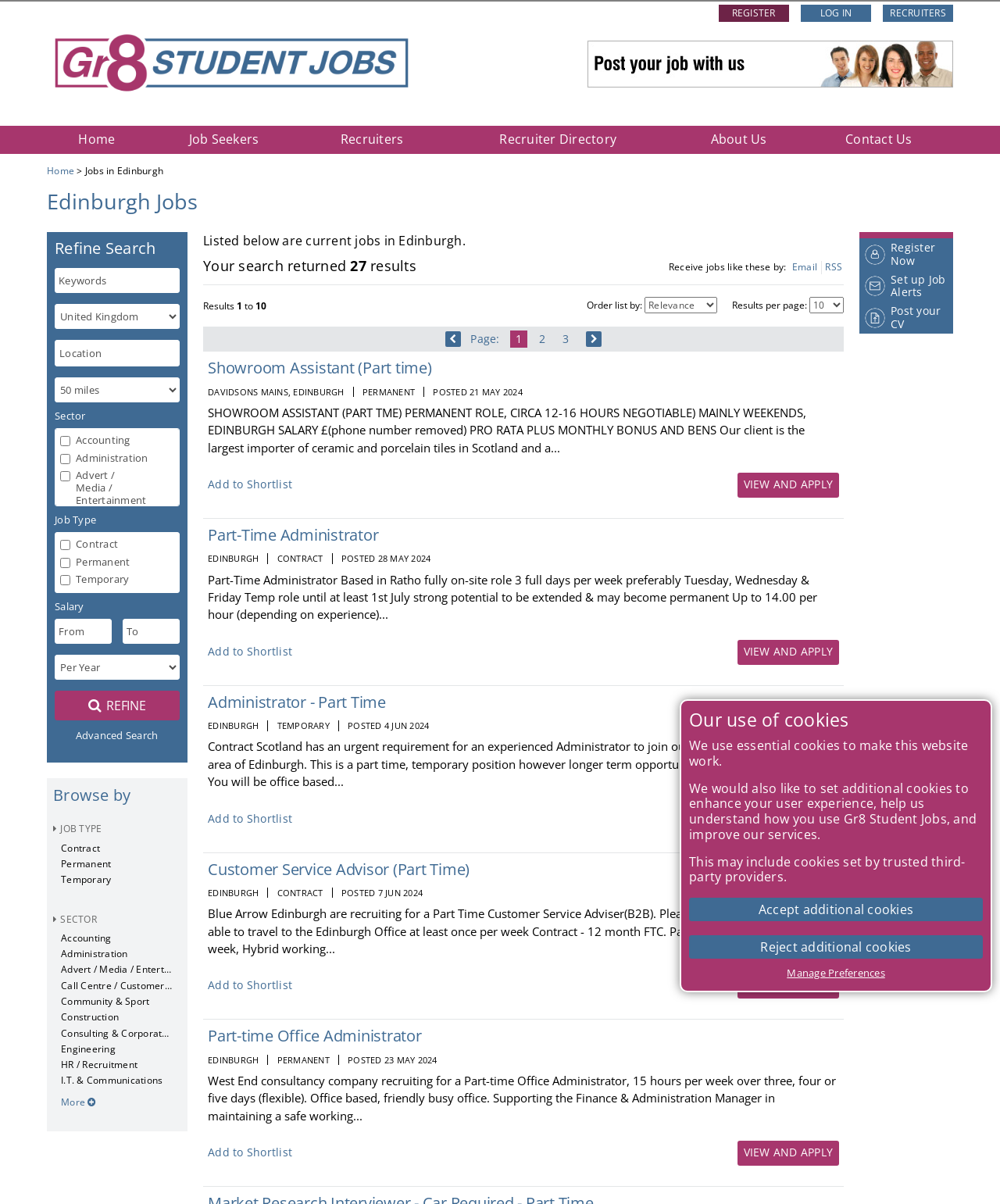Please give the bounding box coordinates of the area that should be clicked to fulfill the following instruction: "View contract jobs". The coordinates should be in the format of four float numbers from 0 to 1, i.e., [left, top, right, bottom].

[0.061, 0.699, 0.1, 0.71]